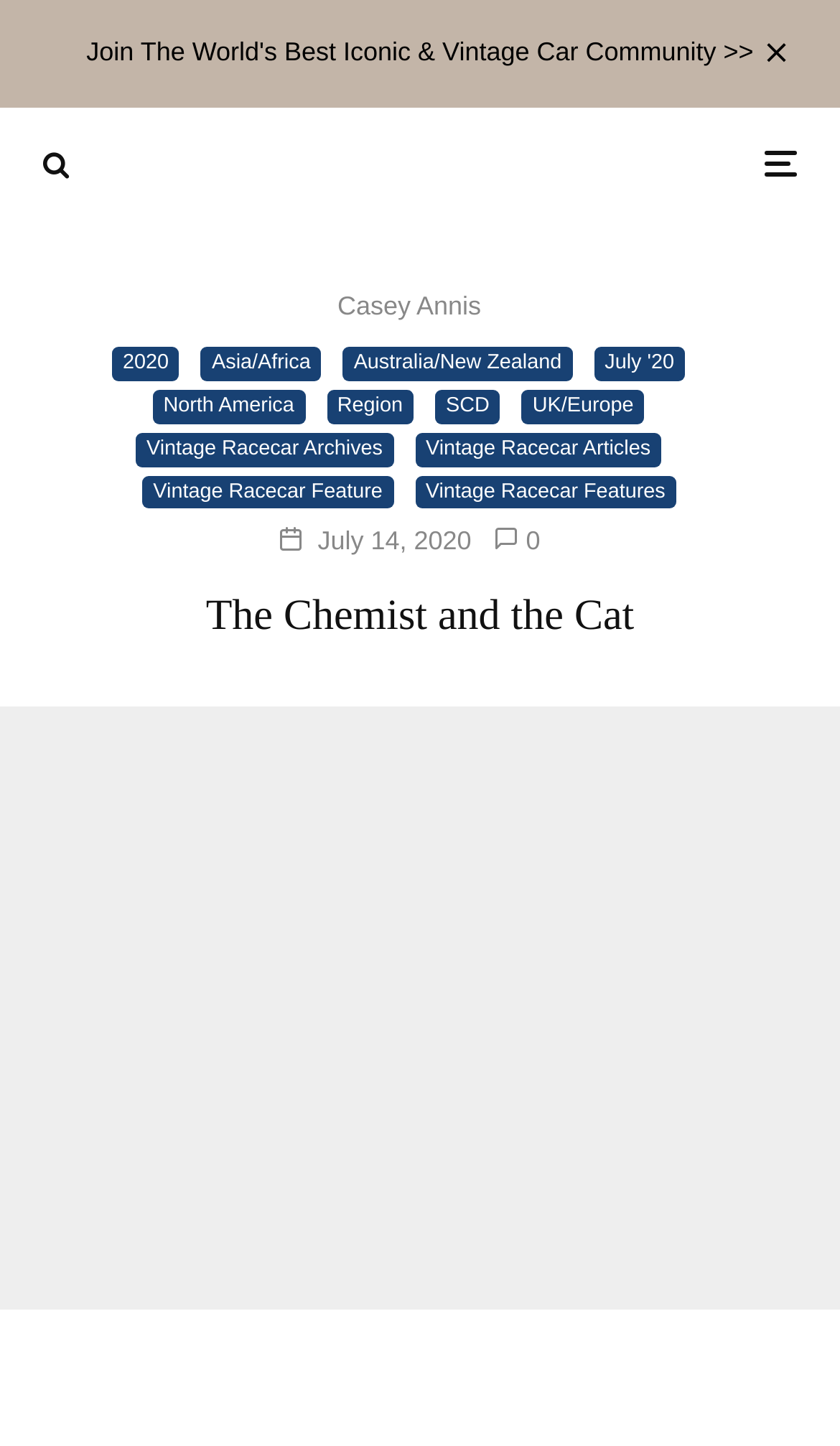Respond to the following question using a concise word or phrase: 
What is the region mentioned in the article?

Asia/Africa